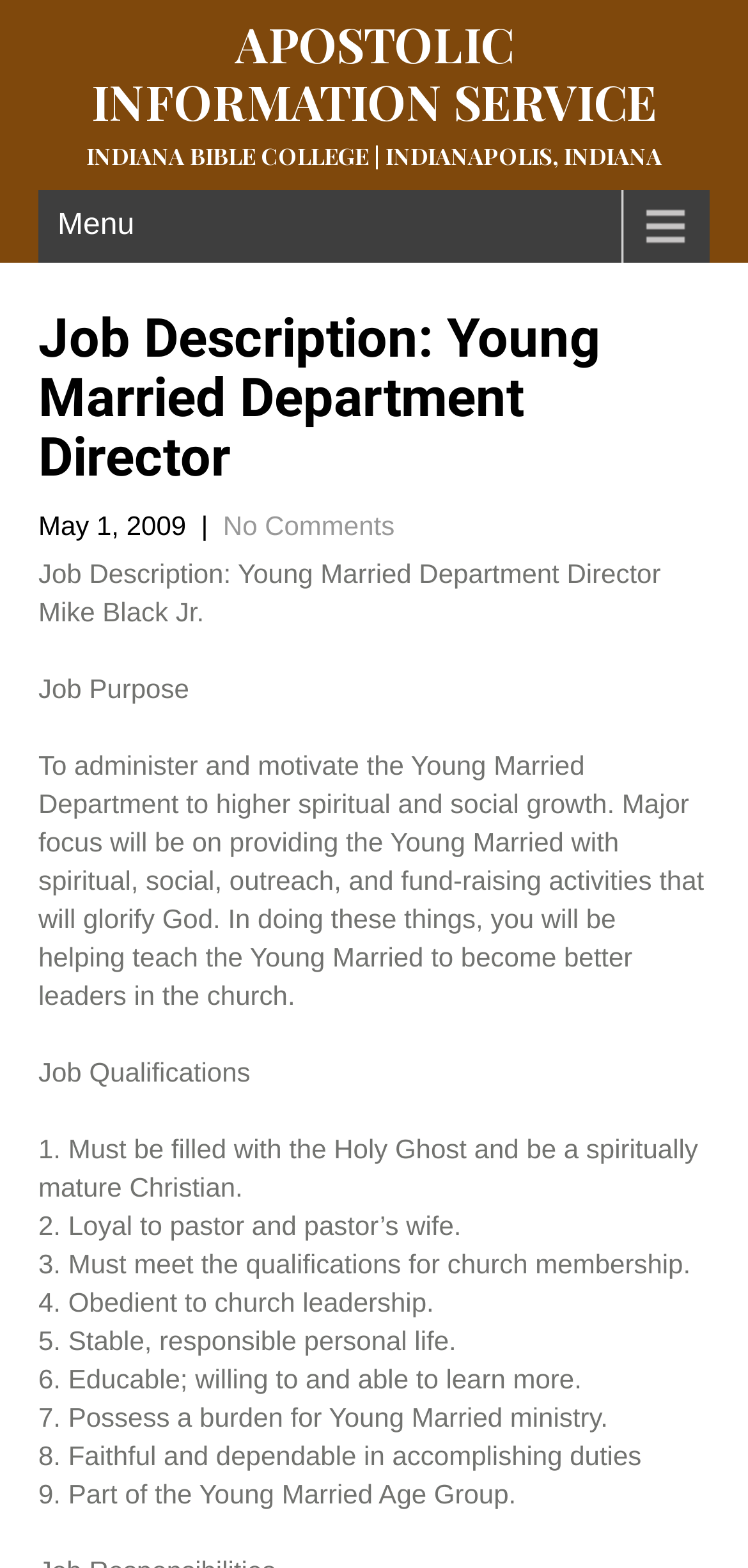Write an elaborate caption that captures the essence of the webpage.

The webpage appears to be a job description for a Young Married Department Director position. At the top, there is a header section with a link to "APOSTOLIC INFORMATION SERVICE INDIANA BIBLE COLLEGE | INDIANAPOLIS, INDIANA" and a button labeled "Menu". Below the header, there is a heading that reads "Job Description: Young Married Department Director". 

To the right of the heading, there is a date "May 1, 2009" followed by a separator and a link labeled "No Comments". 

Below the date, there is a section that describes the job purpose, which is to administer and motivate the Young Married Department to higher spiritual and social growth. The job purpose is followed by a list of job qualifications, which includes nine points that describe the required characteristics and traits of the ideal candidate. These qualifications include being filled with the Holy Ghost, being loyal to the pastor and pastor's wife, meeting the qualifications for church membership, and having a burden for Young Married ministry, among others.